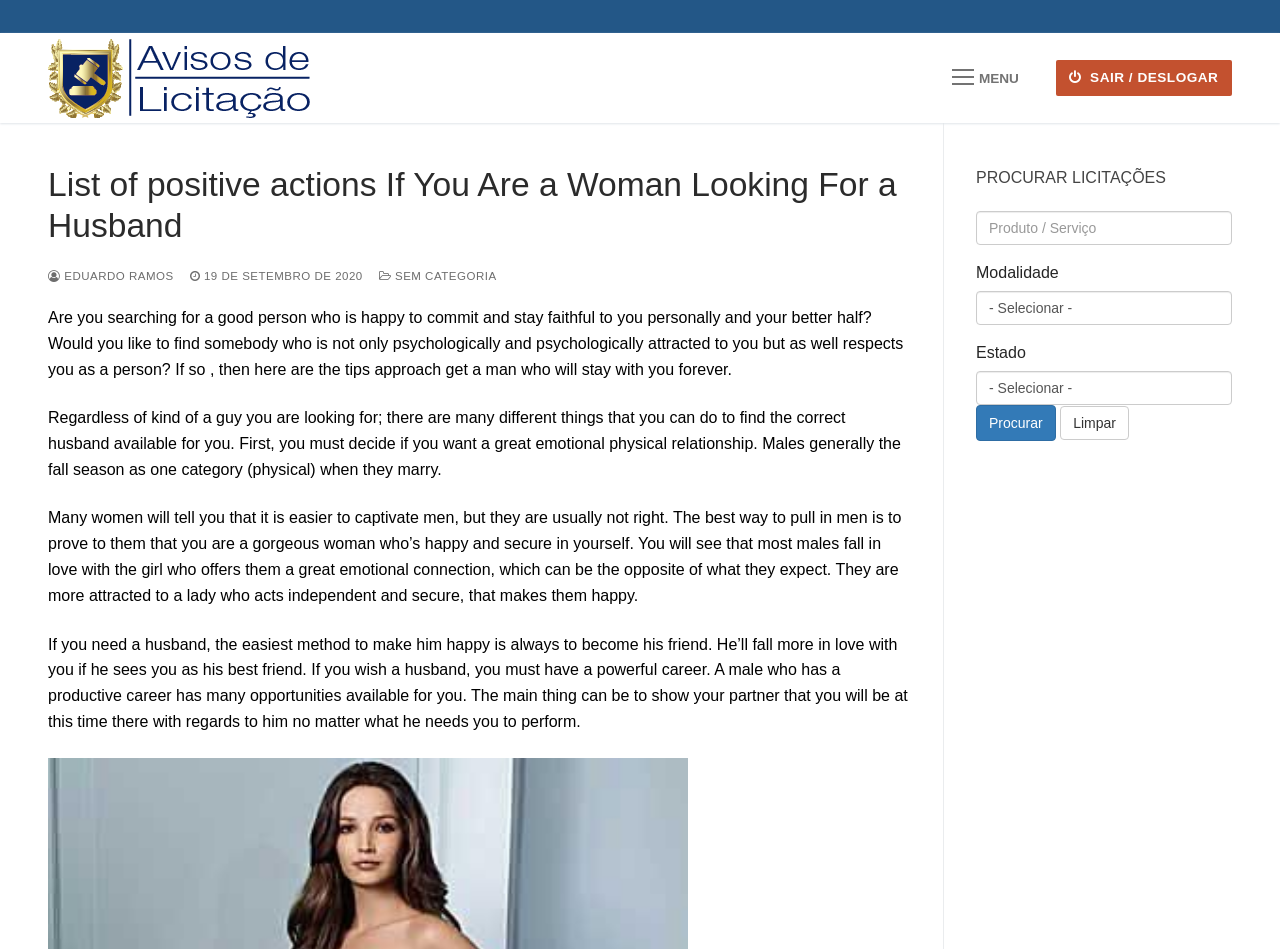Please give a concise answer to this question using a single word or phrase: 
What is the function of the 'Procurar' button?

To search